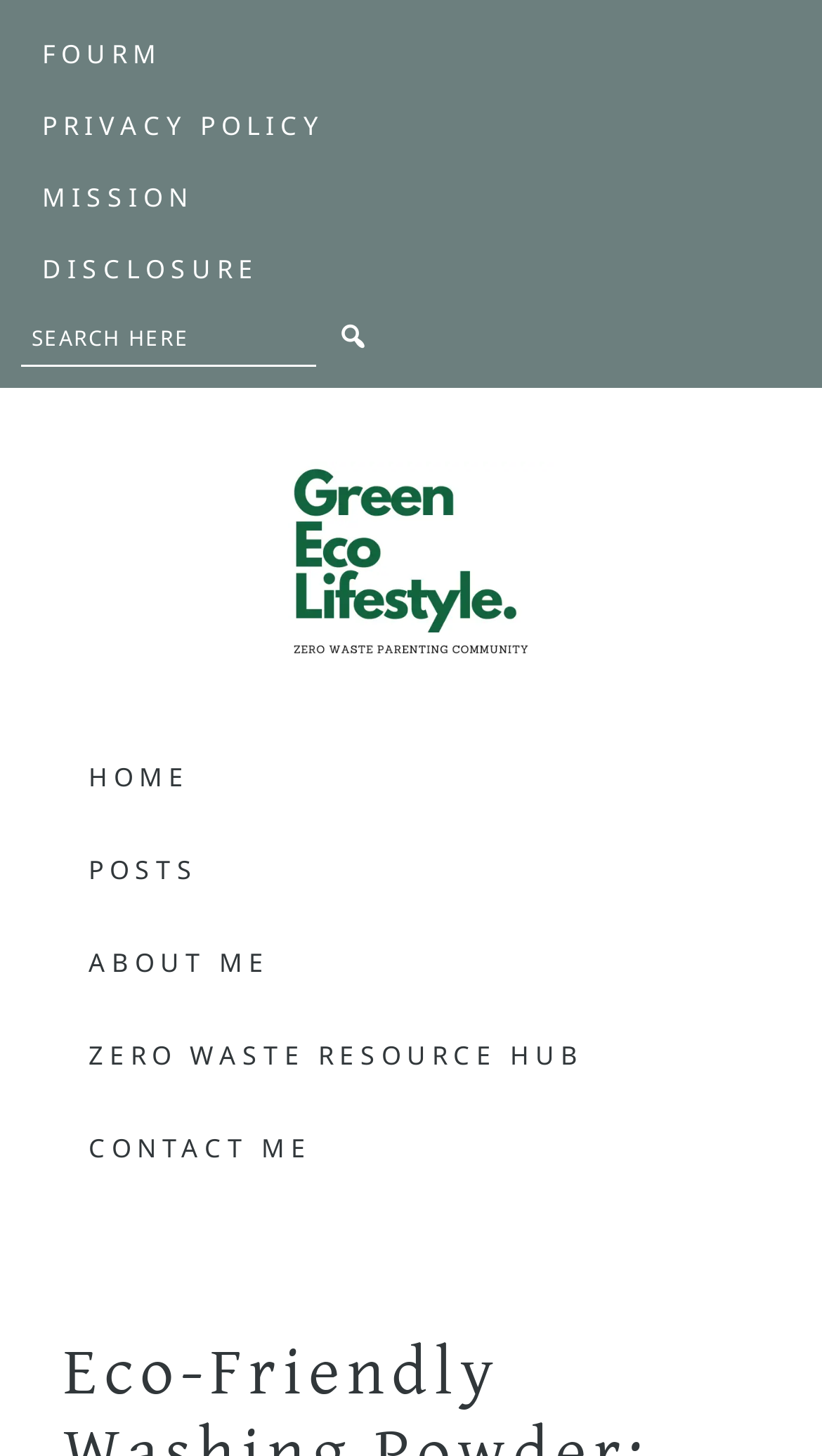Determine the bounding box coordinates of the clickable region to execute the instruction: "View the mission". The coordinates should be four float numbers between 0 and 1, denoted as [left, top, right, bottom].

[0.051, 0.127, 0.236, 0.148]